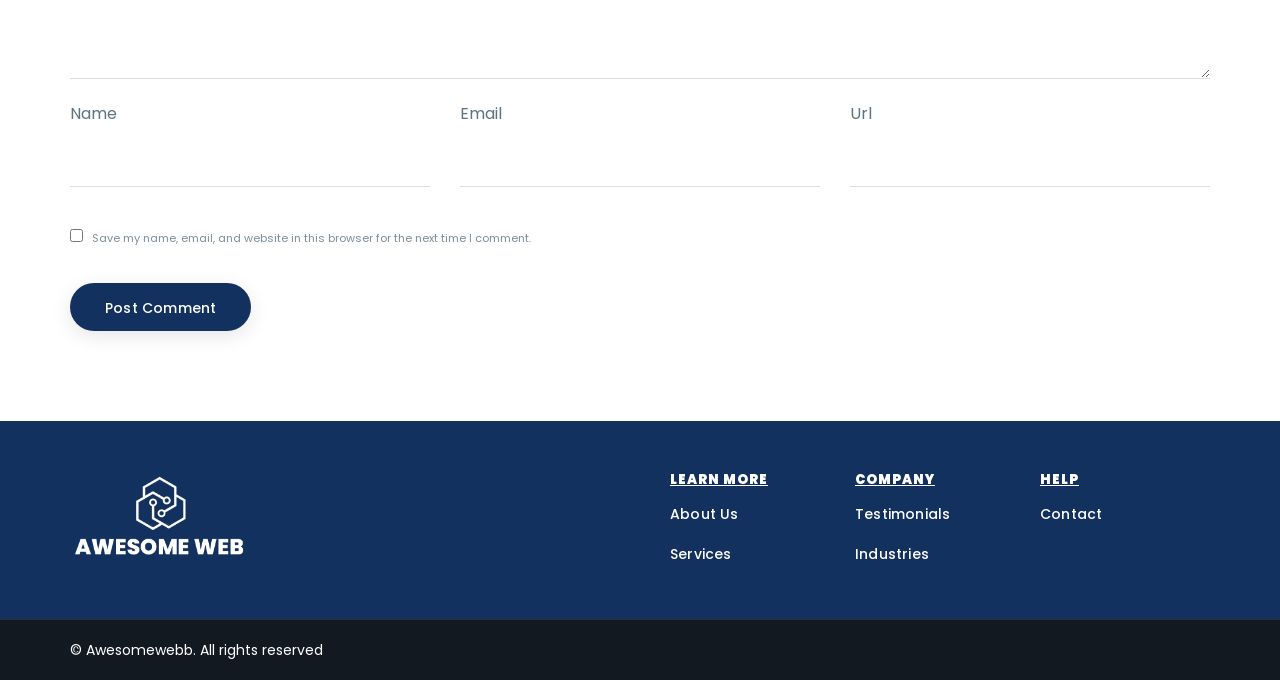Provide the bounding box coordinates of the area you need to click to execute the following instruction: "Learn more about the company".

[0.668, 0.693, 0.789, 0.719]